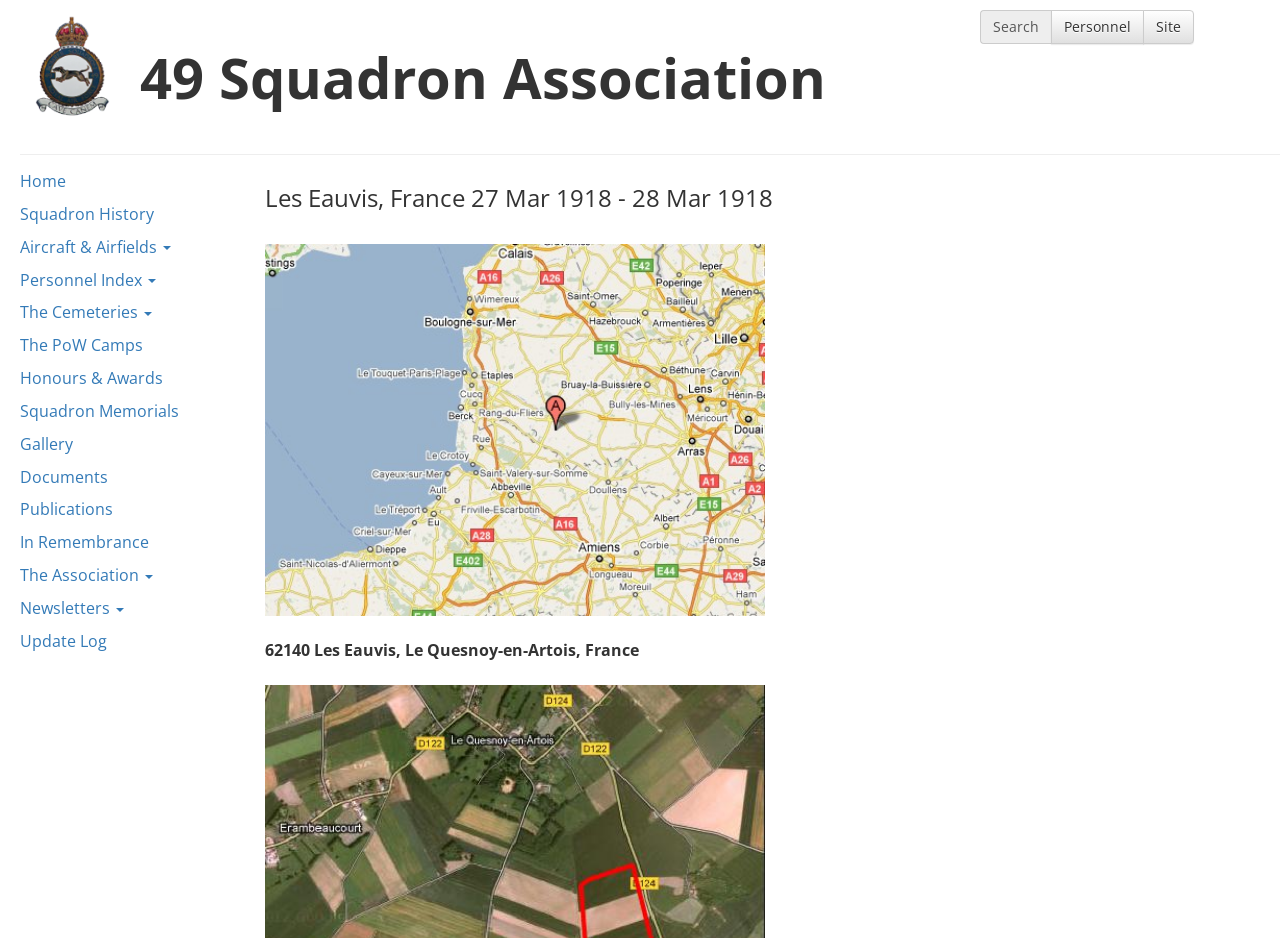Answer succinctly with a single word or phrase:
What is the location mentioned in the webpage?

Les Eauvis, France